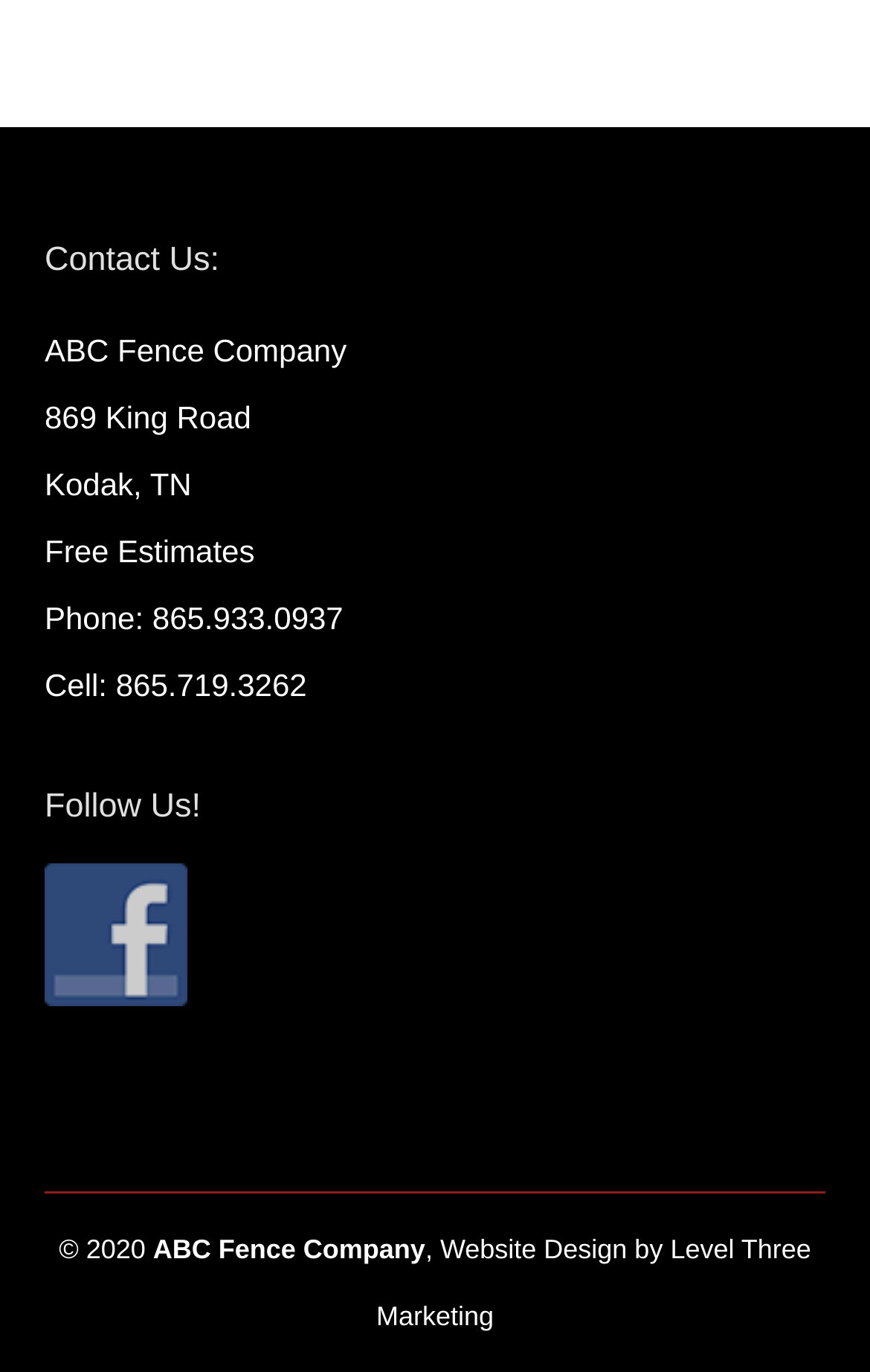Who designed the website?
Look at the webpage screenshot and answer the question with a detailed explanation.

The website designer can be found in the footer section of the webpage. The text 'Website Design by Level Three Marketing' is displayed, indicating that the website was designed by Level Three Marketing.